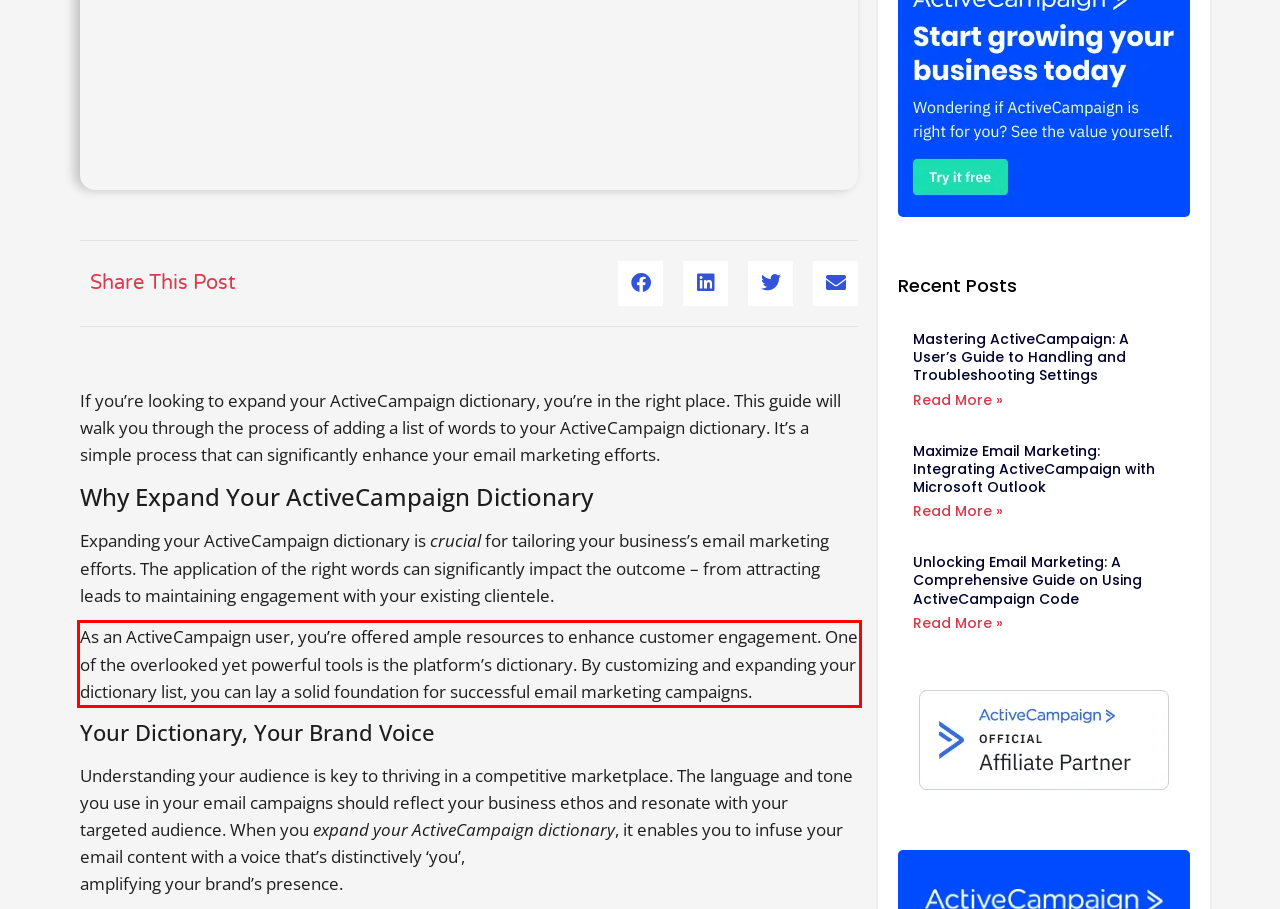Identify and extract the text within the red rectangle in the screenshot of the webpage.

As an ActiveCampaign user, you’re offered ample resources to enhance customer engagement. One of the overlooked yet powerful tools is the platform’s dictionary. By customizing and expanding your dictionary list, you can lay a solid foundation for successful email marketing campaigns.